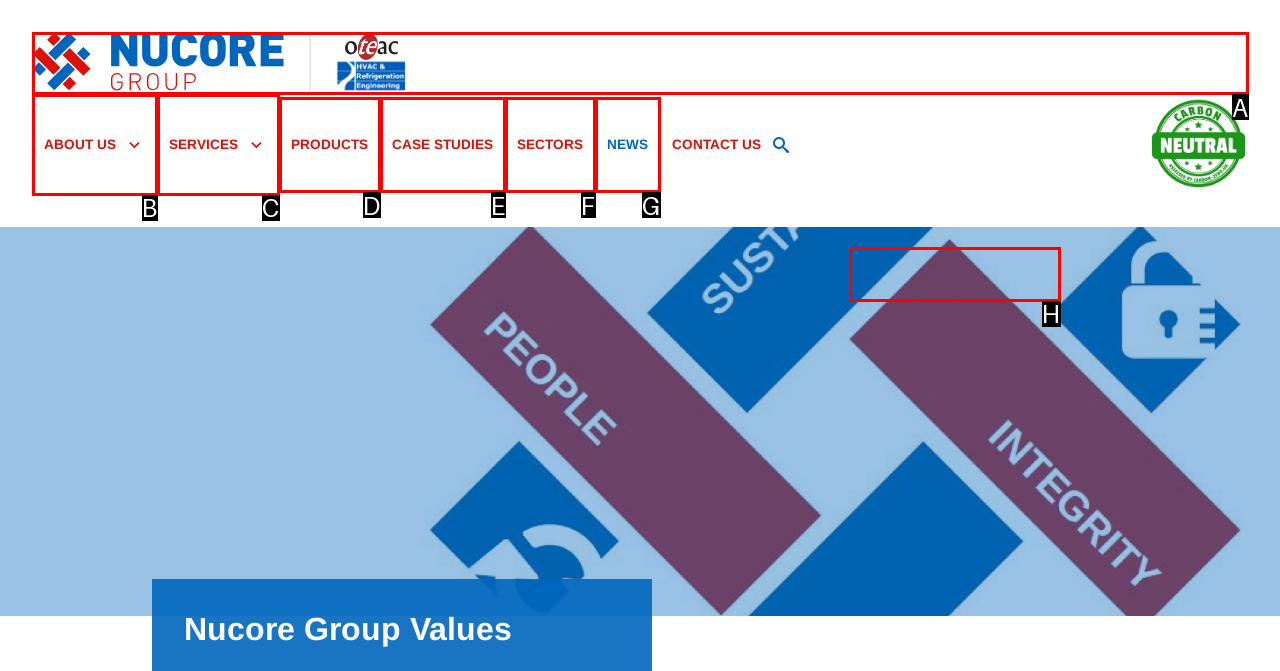Tell me which UI element to click to fulfill the given task: read news. Respond with the letter of the correct option directly.

G